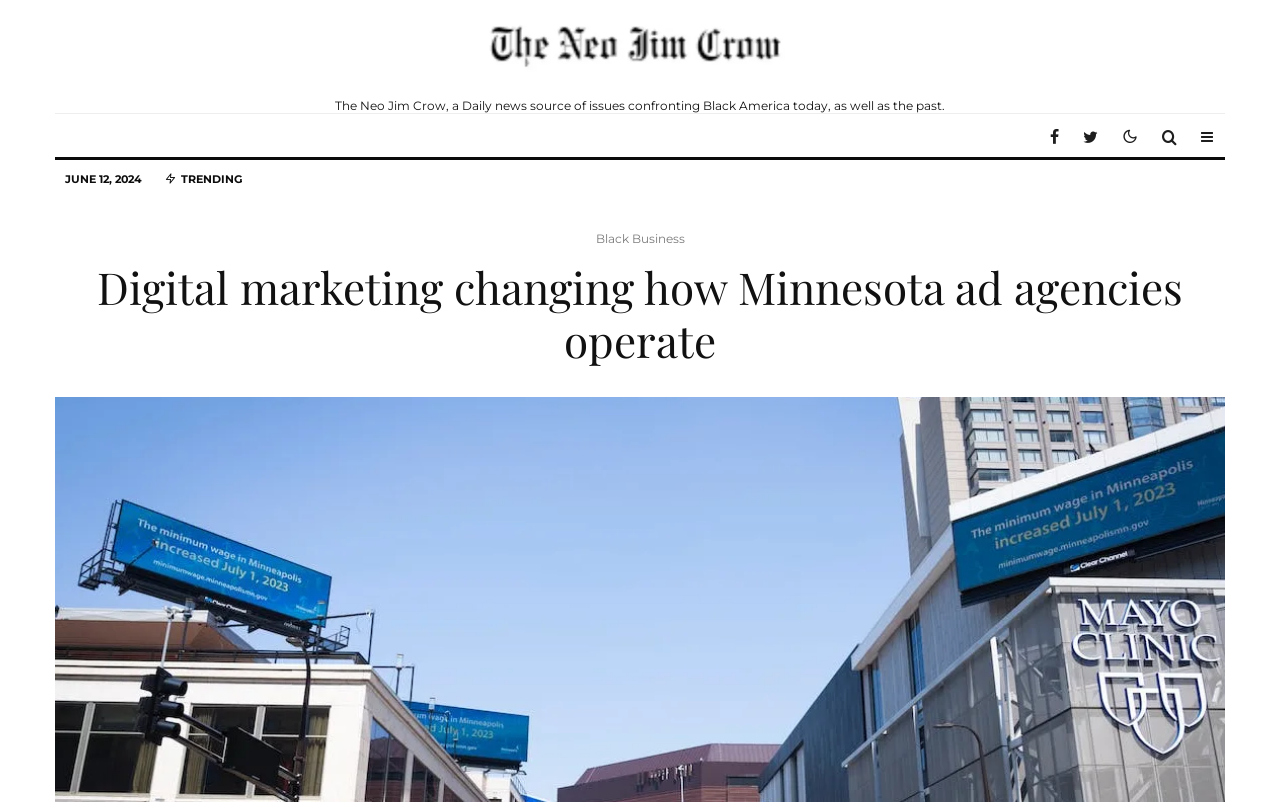Answer the question briefly using a single word or phrase: 
What is the date mentioned on the webpage?

JUNE 12, 2024